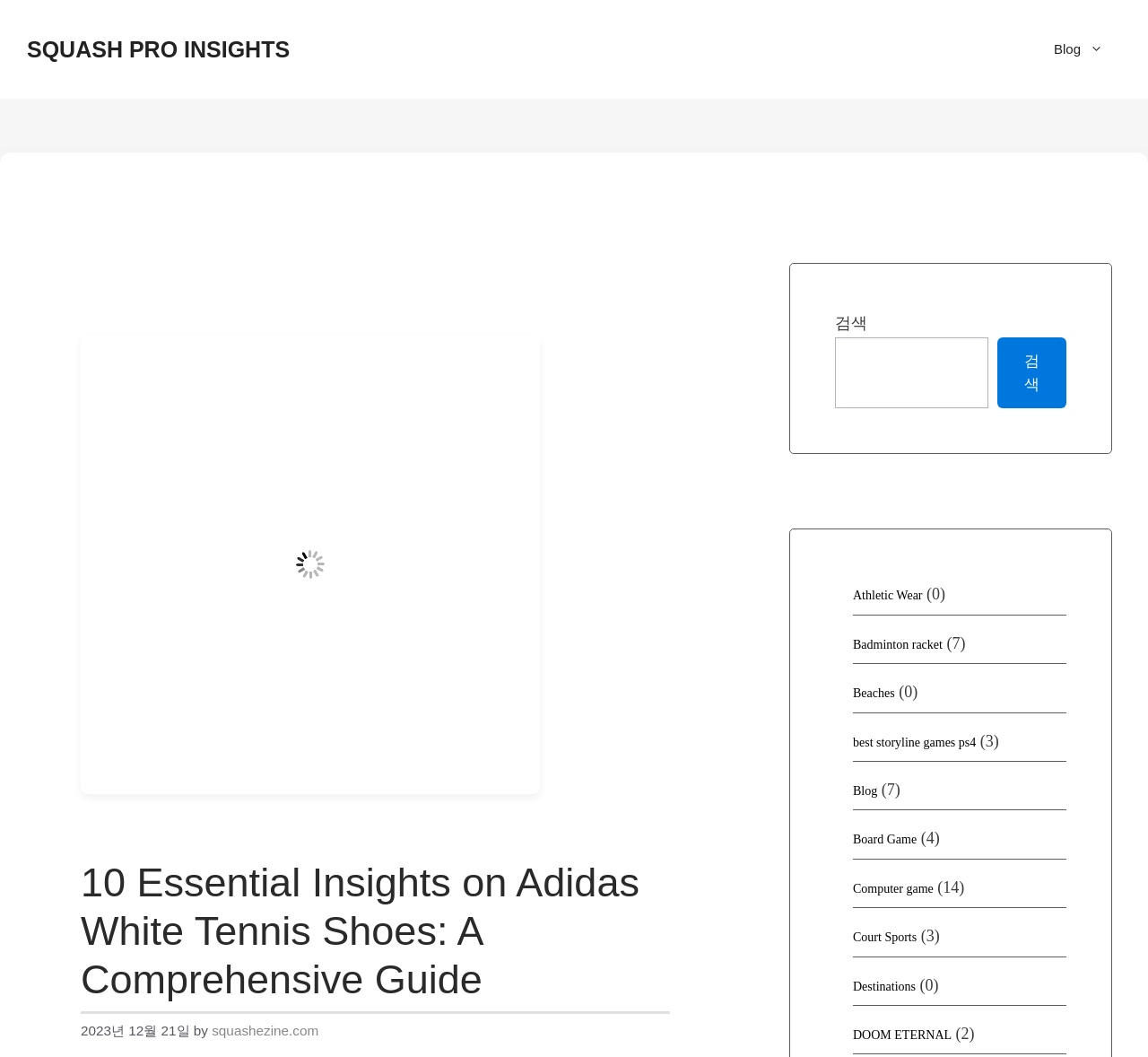Provide the bounding box coordinates of the area you need to click to execute the following instruction: "Search for something".

[0.727, 0.32, 0.861, 0.387]